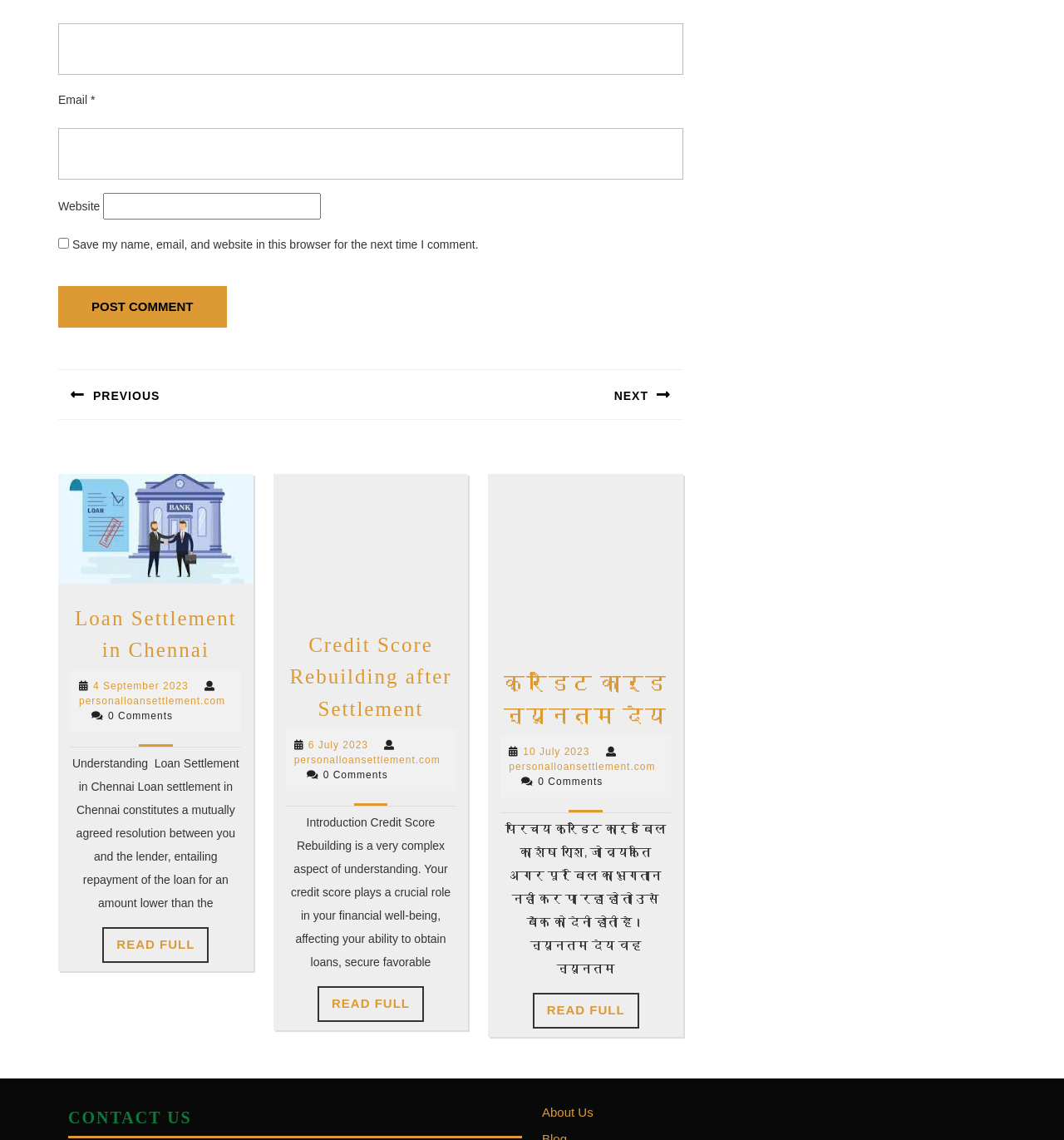What is the label of the first textbox on the webpage?
With the help of the image, please provide a detailed response to the question.

The first textbox on the webpage is labeled 'Name *', indicating that it is a required field. It is located at the top of the webpage, above the 'Email' label.